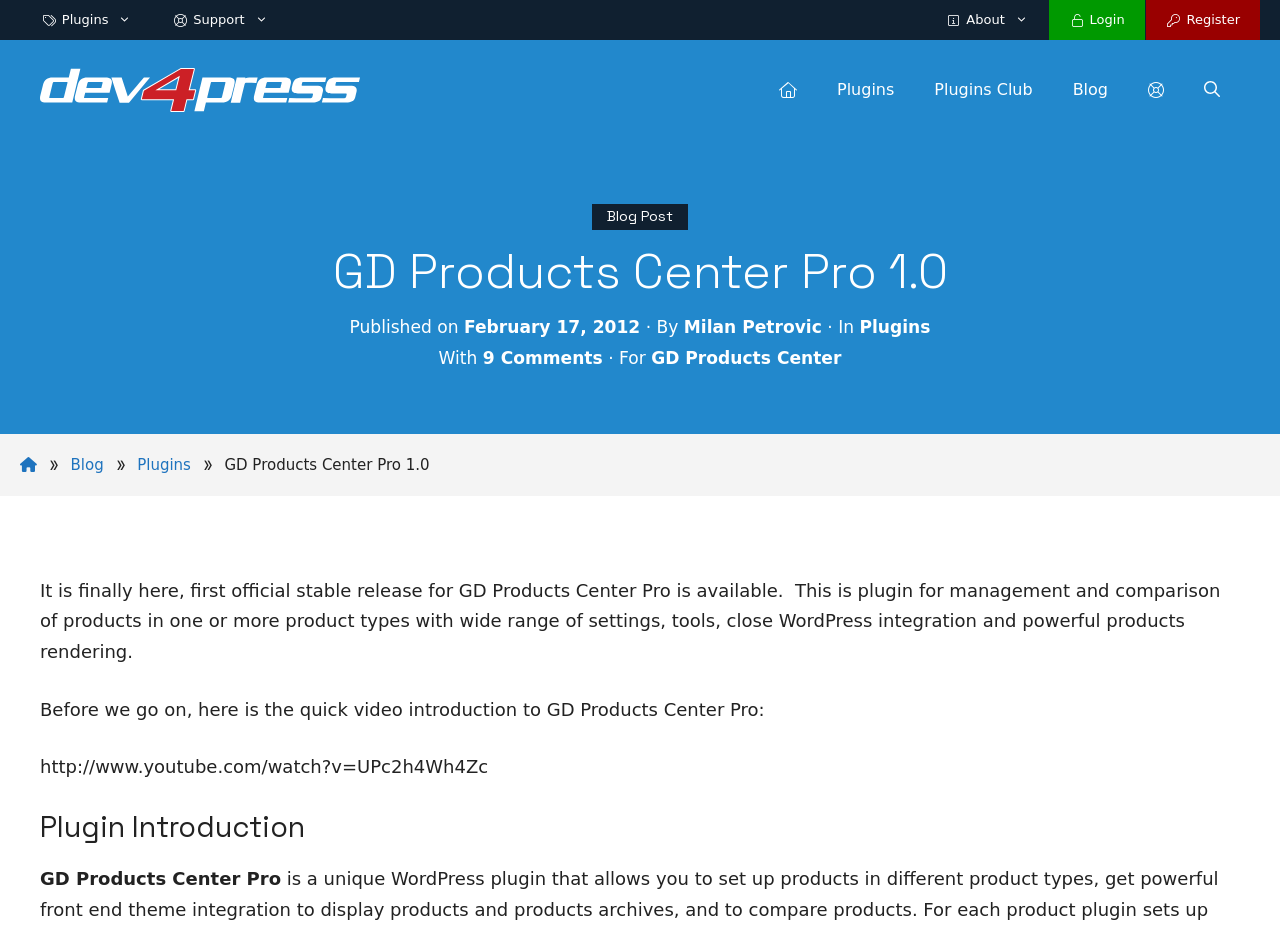Give a one-word or one-phrase response to the question:
What is the purpose of the plugin?

product management and comparison